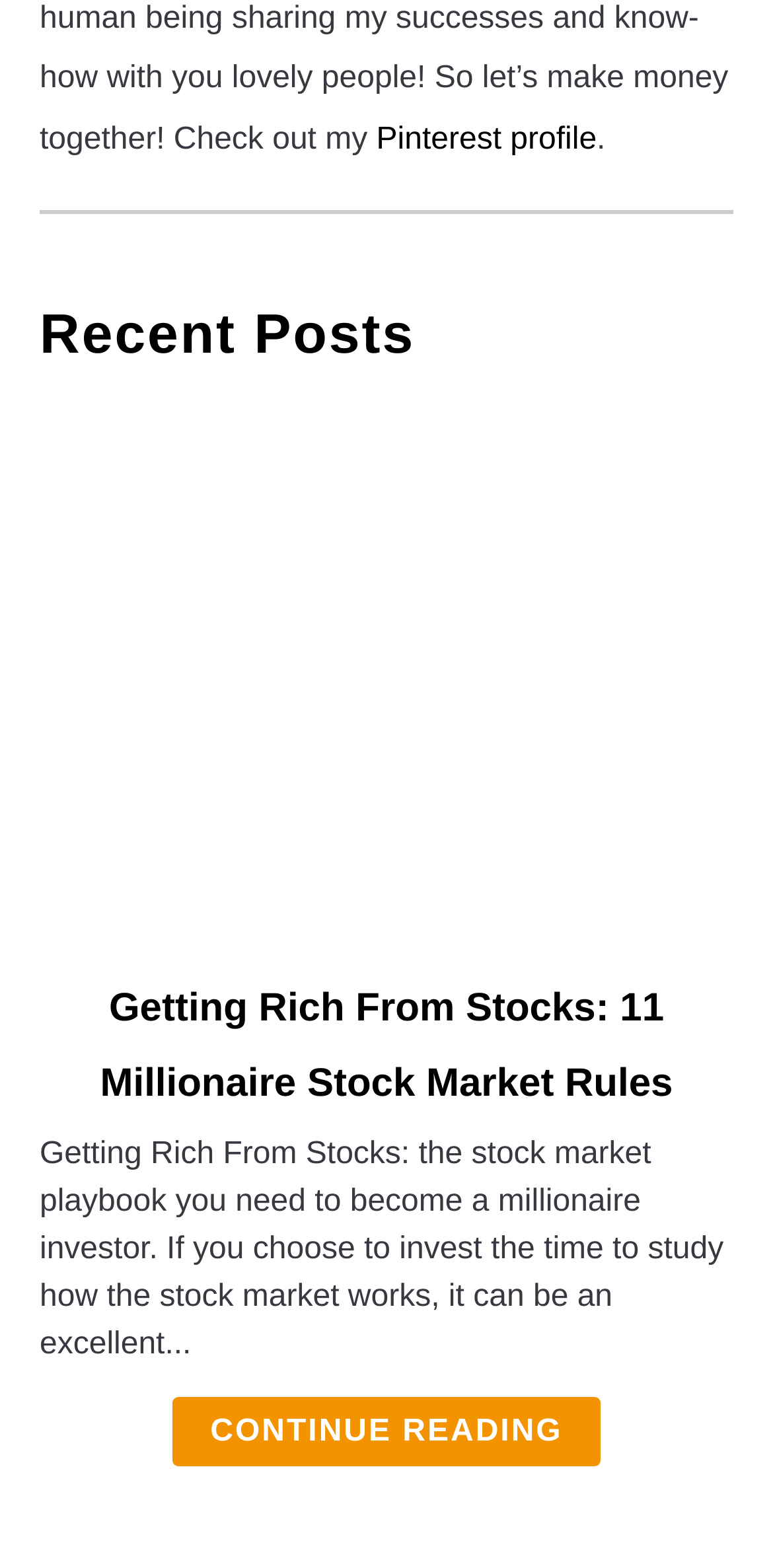What is the purpose of the 'Continue Reading' link?
Please respond to the question with a detailed and informative answer.

The purpose of the 'Continue Reading' link can be inferred by its text content and its location within the article element. The link is located at the end of the article summary and has a text content of 'CONTINUE READING', suggesting that it allows the user to read the full article.